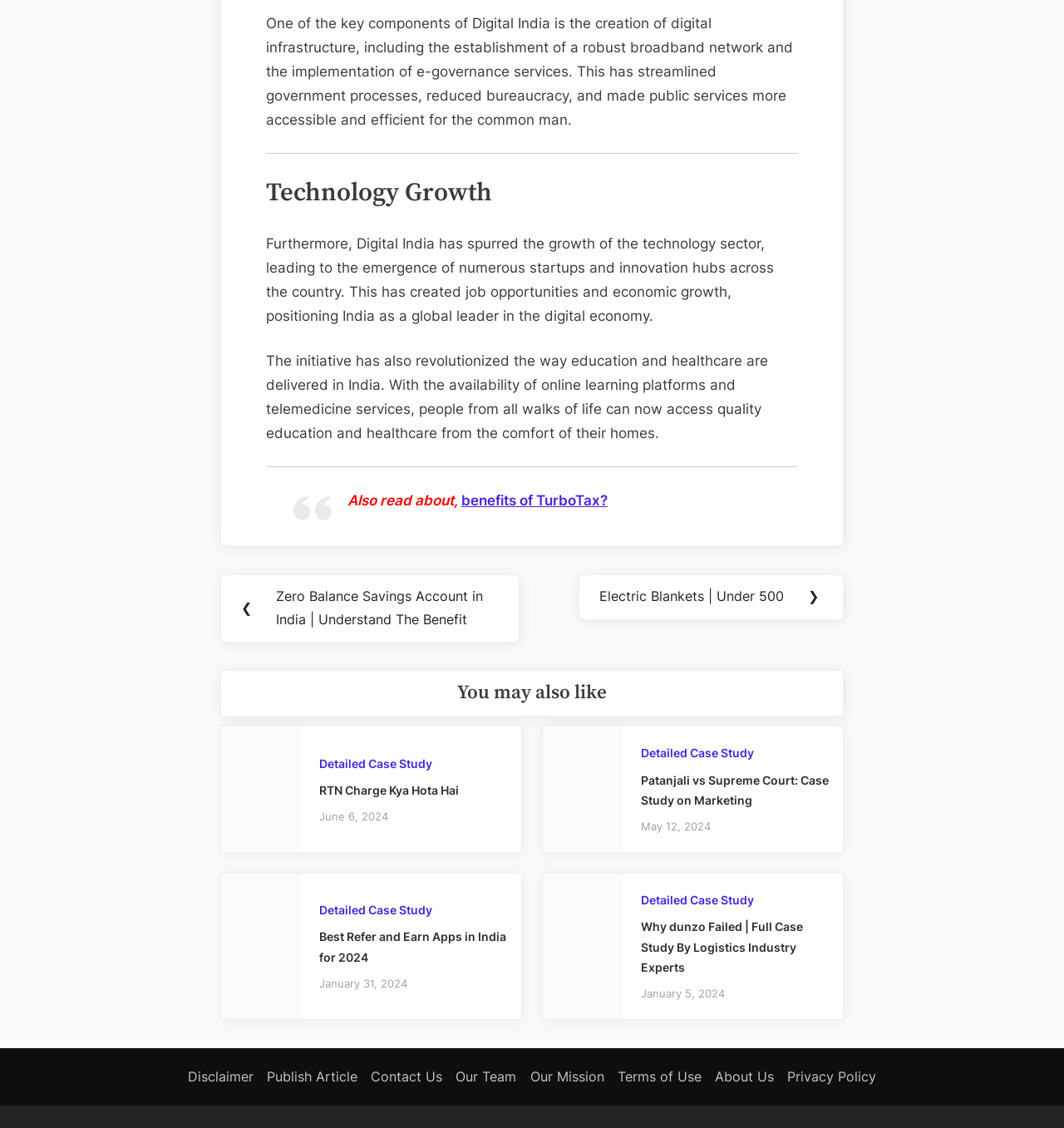Provide a brief response in the form of a single word or phrase:
What is the purpose of the 'Case Study' section?

To provide in-depth analysis